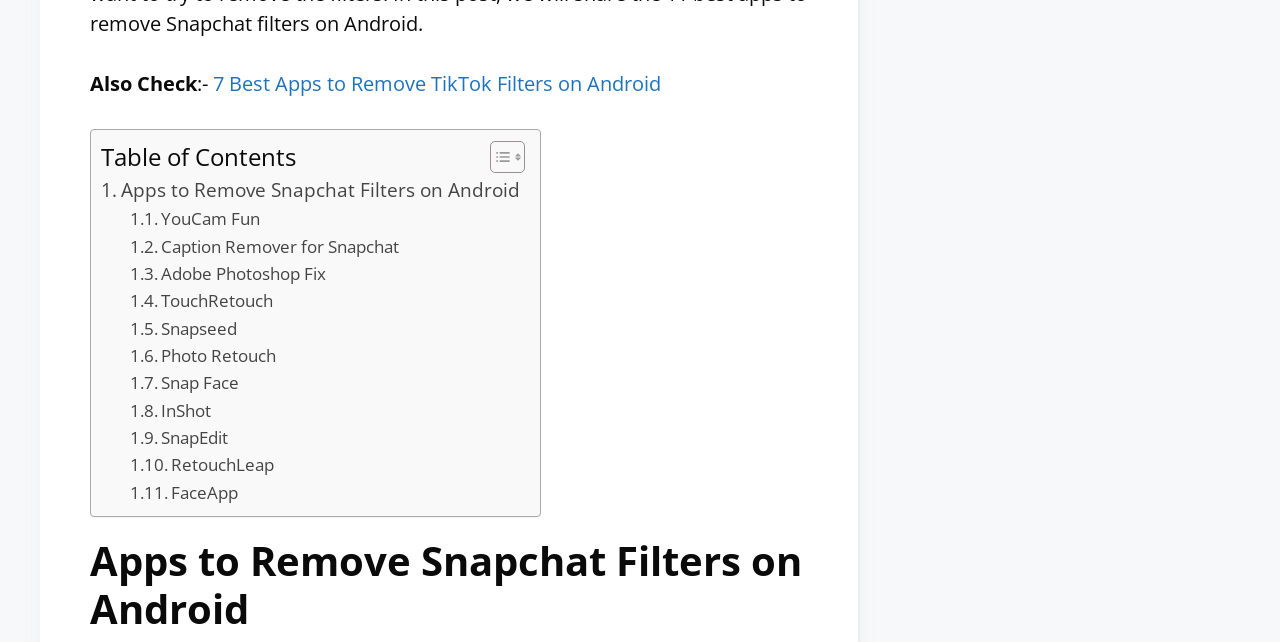Refer to the image and provide an in-depth answer to the question: 
What is the title of the table of contents?

I found the title of the table of contents by looking at the StaticText element with the text 'Table of Contents' inside the LayoutTable element with ID 303.